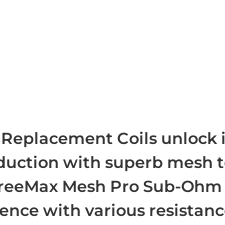Can you give a detailed response to the following question using the information from the image? What tank is the coil designed for?

The FreeMax Mesh Pro Replacement Coils are specifically designed for use with the FreeMax Mesh Pro Sub-Ohm Tank, which enables users to customize their vaping experience across various resistance levels.